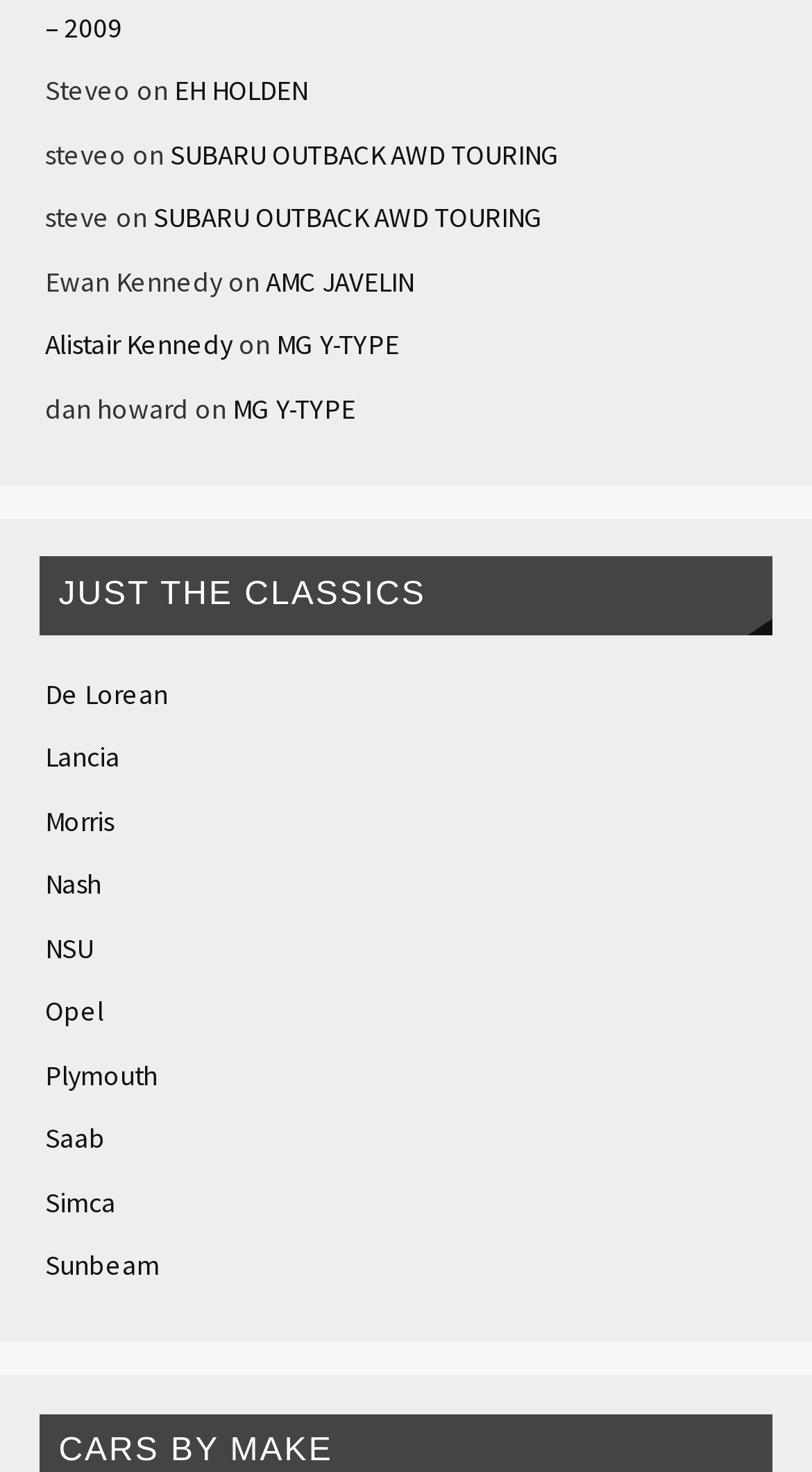Identify the bounding box coordinates of the specific part of the webpage to click to complete this instruction: "visit SUBARU OUTBACK AWD TOURING".

[0.209, 0.093, 0.689, 0.117]